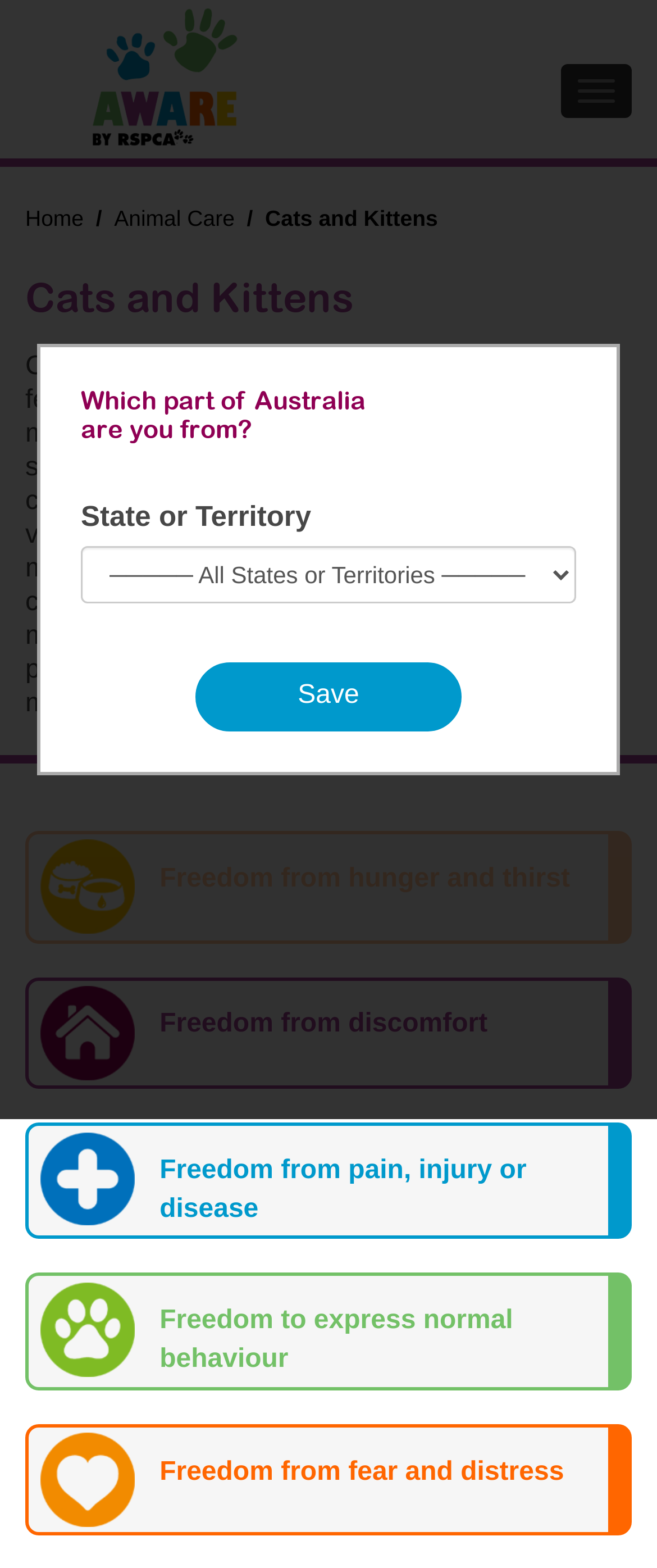Please find the bounding box coordinates of the clickable region needed to complete the following instruction: "Click the 'Save' button". The bounding box coordinates must consist of four float numbers between 0 and 1, i.e., [left, top, right, bottom].

[0.297, 0.422, 0.703, 0.466]